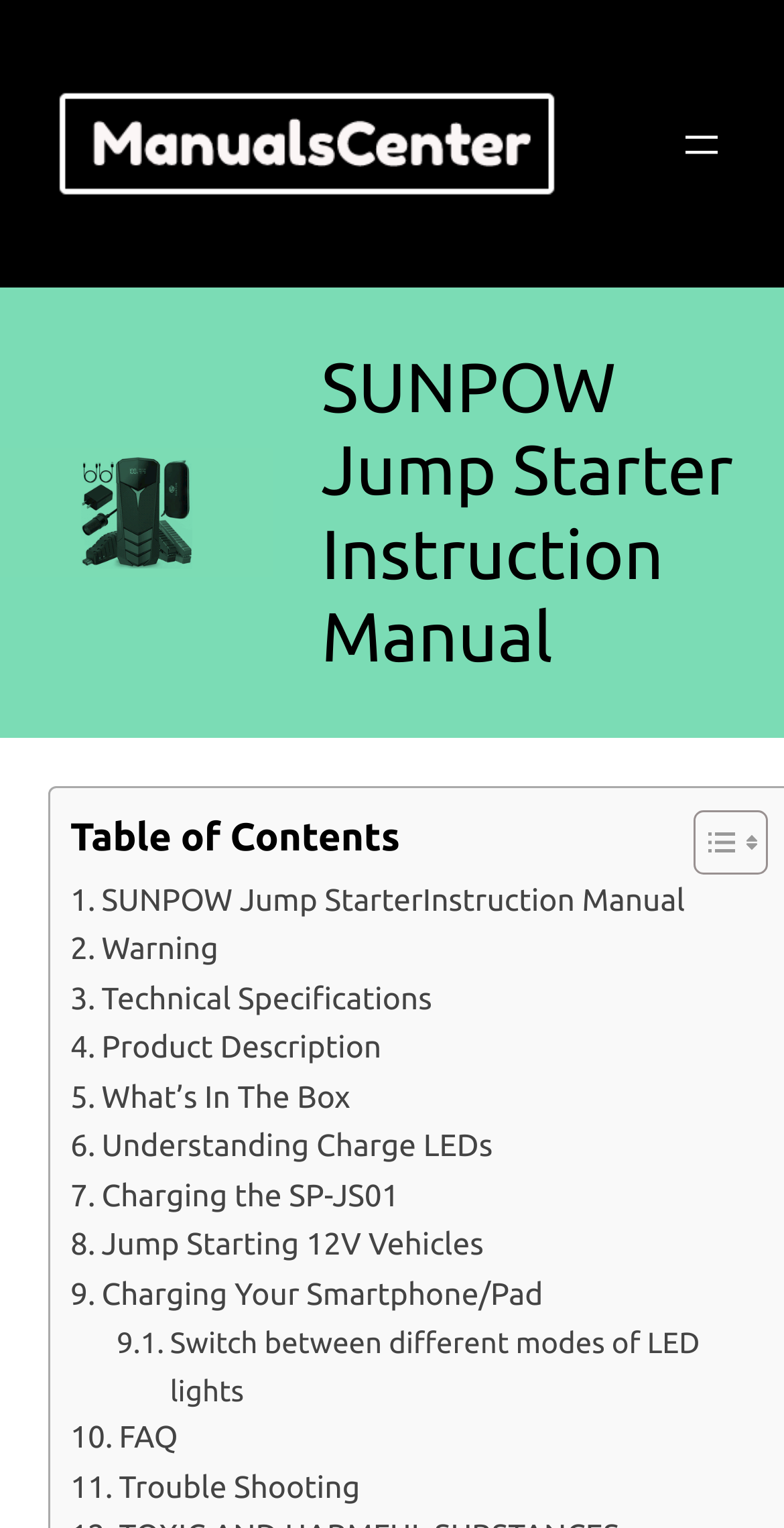Observe the image and answer the following question in detail: How many links are in the table of contents?

The table of contents contains 12 links, each corresponding to a different section of the manual, such as 'Warning', 'Technical Specifications', 'Product Description', and so on.